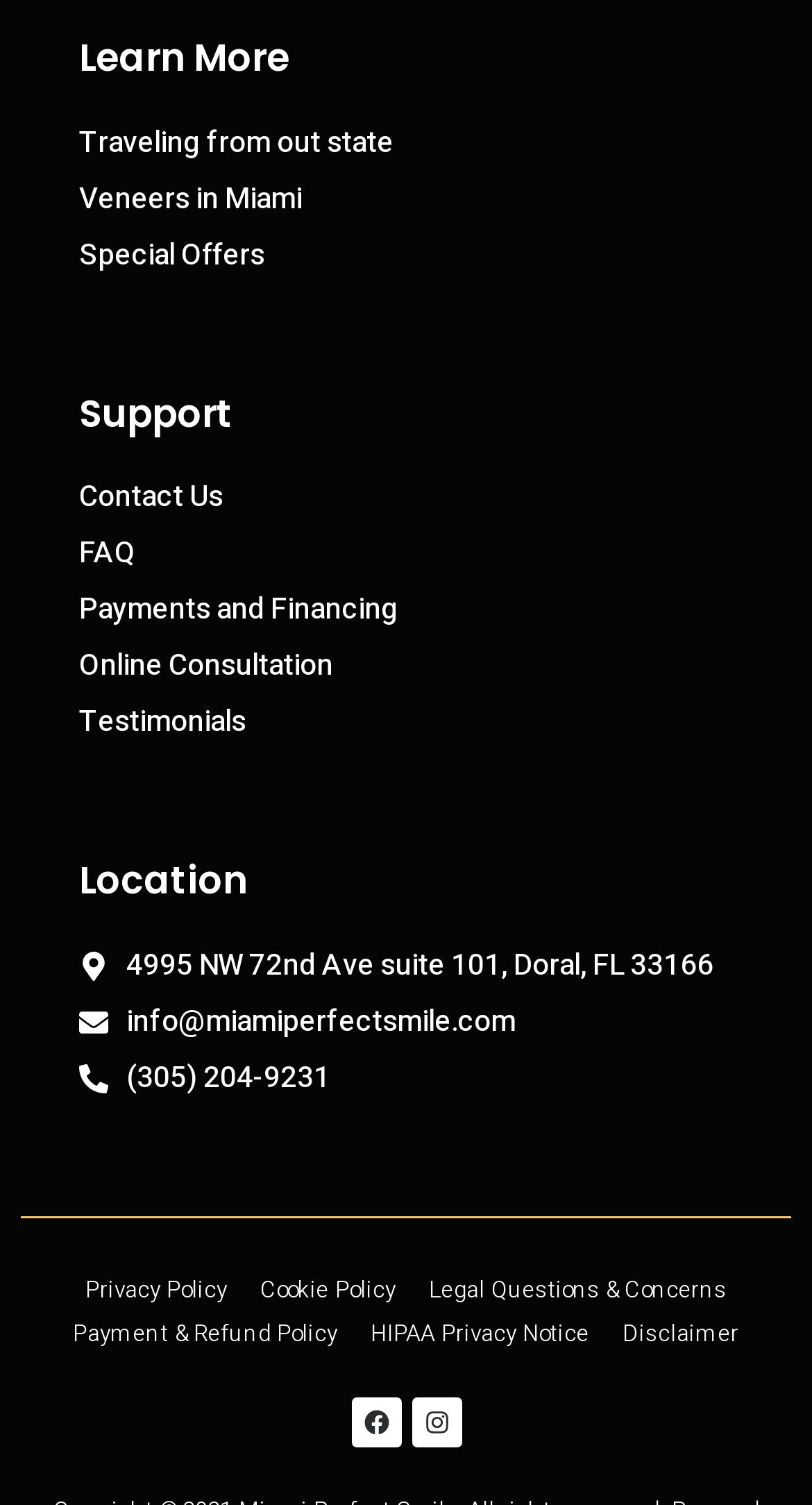Given the description of a UI element: "Veneers in Miami", identify the bounding box coordinates of the matching element in the webpage screenshot.

[0.097, 0.117, 0.903, 0.146]